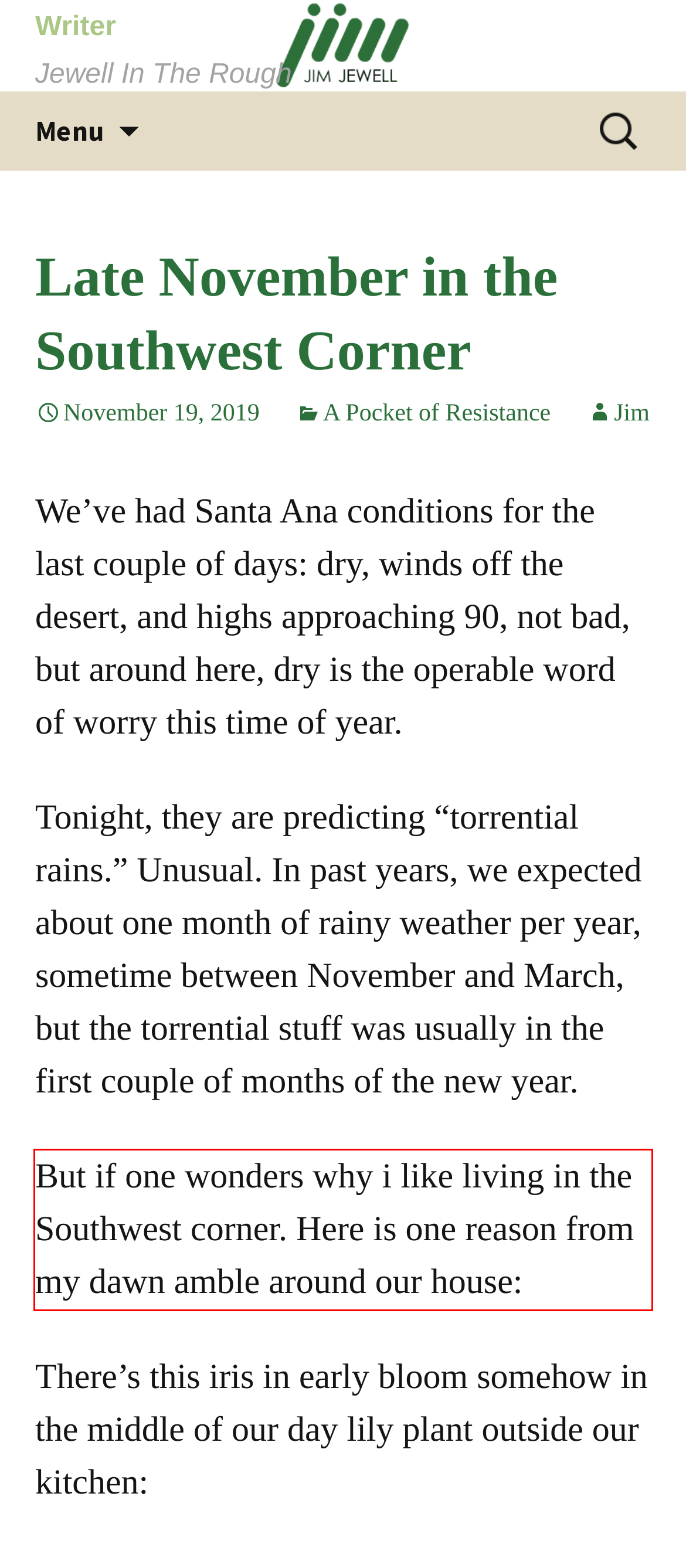Given a webpage screenshot, locate the red bounding box and extract the text content found inside it.

But if one wonders why i like living in the Southwest corner. Here is one reason from my dawn amble around our house: